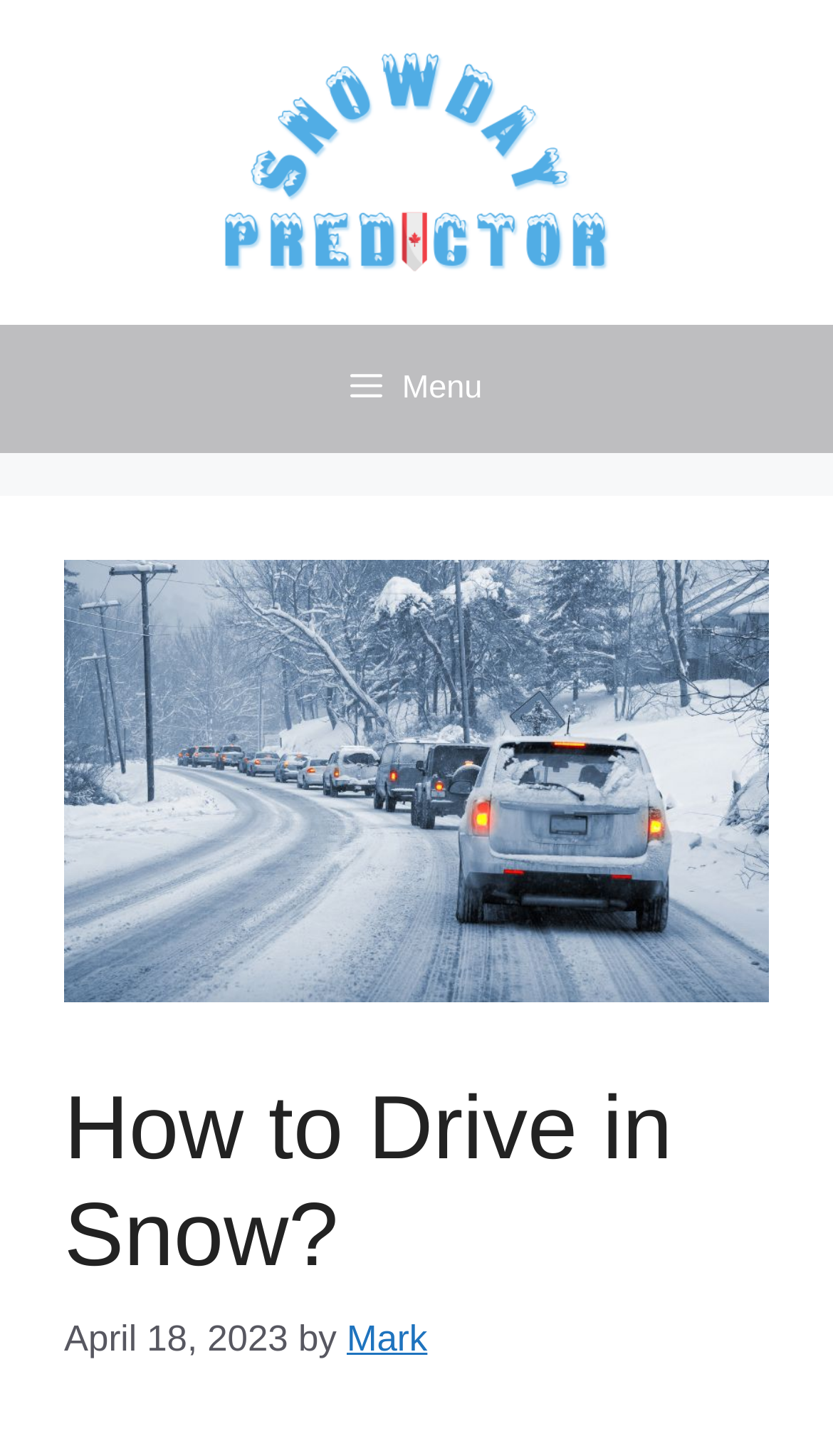Describe the entire webpage, focusing on both content and design.

The webpage is about safe driving in snowy conditions, with a comprehensive guide on how to drive in snow. At the top of the page, there is a banner with the site's name, "Snow Day Predictor Canada", accompanied by an image with the same name. Below the banner, there is a navigation menu labeled "Primary" that spans the entire width of the page.

On the left side of the navigation menu, there is a button labeled "Menu" that, when expanded, controls the primary menu. To the right of the button, there is a large image related to driving in snow. Above the image, there is a header section with a heading that reads "How to Drive in Snow?" in a prominent font size. Below the heading, there is a timestamp indicating that the content was published on April 18, 2023, followed by the author's name, "Mark", which is a clickable link.

Overall, the webpage appears to be well-structured, with clear headings and concise text, and is likely to provide valuable information on safe driving practices in snowy conditions.